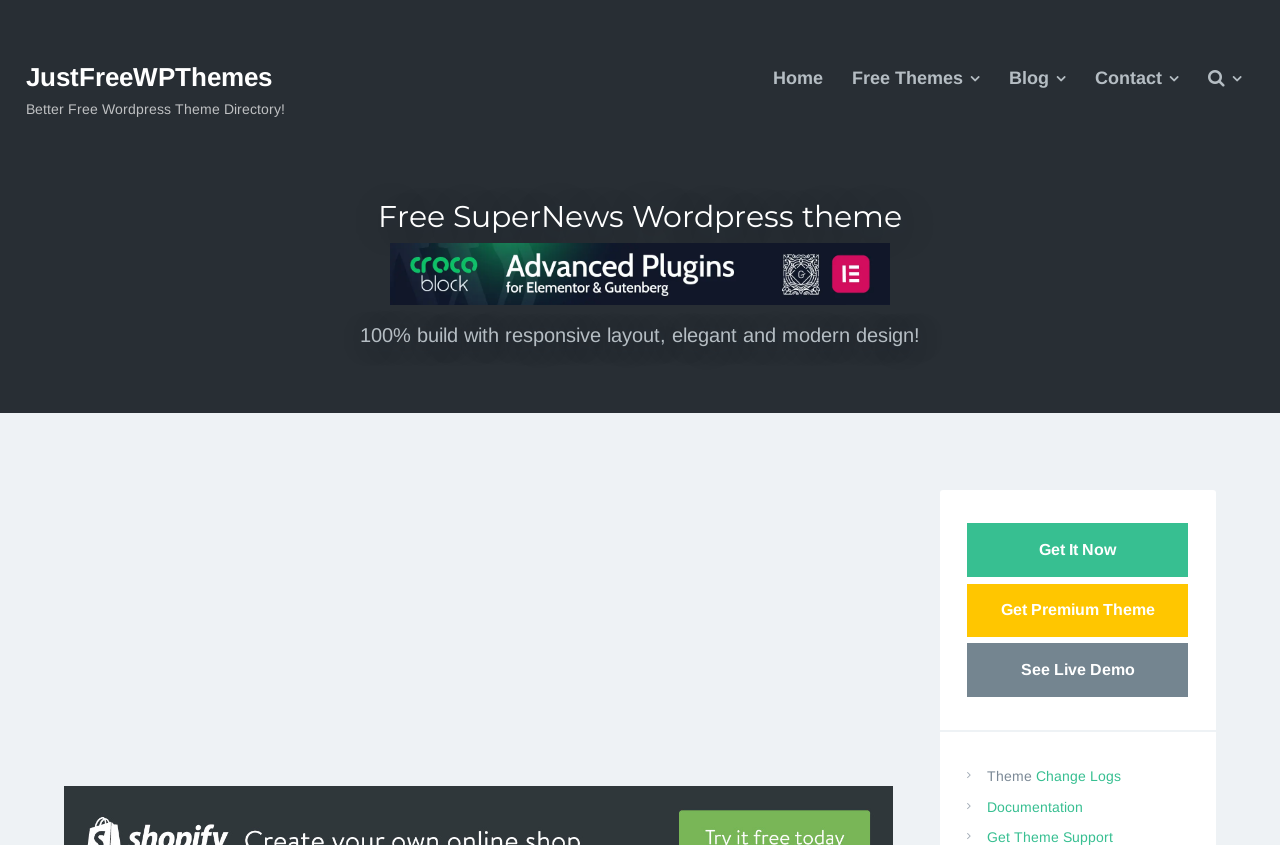Analyze and describe the webpage in a detailed narrative.

The webpage is about the SuperNews WordPress theme, with a prominent heading "Free SuperNews Wordpress theme" located near the top center of the page. Below the heading, there is a link to "Crocoblock" accompanied by an image of the same name. 

To the right of the heading, there is a static text describing the theme as "100% build with responsive layout, elegant and modern design!". 

At the top of the page, there is a menu bar with links to "Home", "Free Themes", "Blog", "Contact", and an icon. The menu bar is divided into two parts, with the "JustFreeWPThemes" link and the static text "Better Free Wordpress Theme Directory!" located on the left side, and the other links on the right side.

In the middle of the page, there is a large advertisement iframe. Below the advertisement, there are three prominent buttons: "Get It Now Free Download", "Get Premium Theme", and "See Live Demo". 

At the bottom of the page, there are several links and static texts, including "Theme", "Change Logs", and "Documentation".